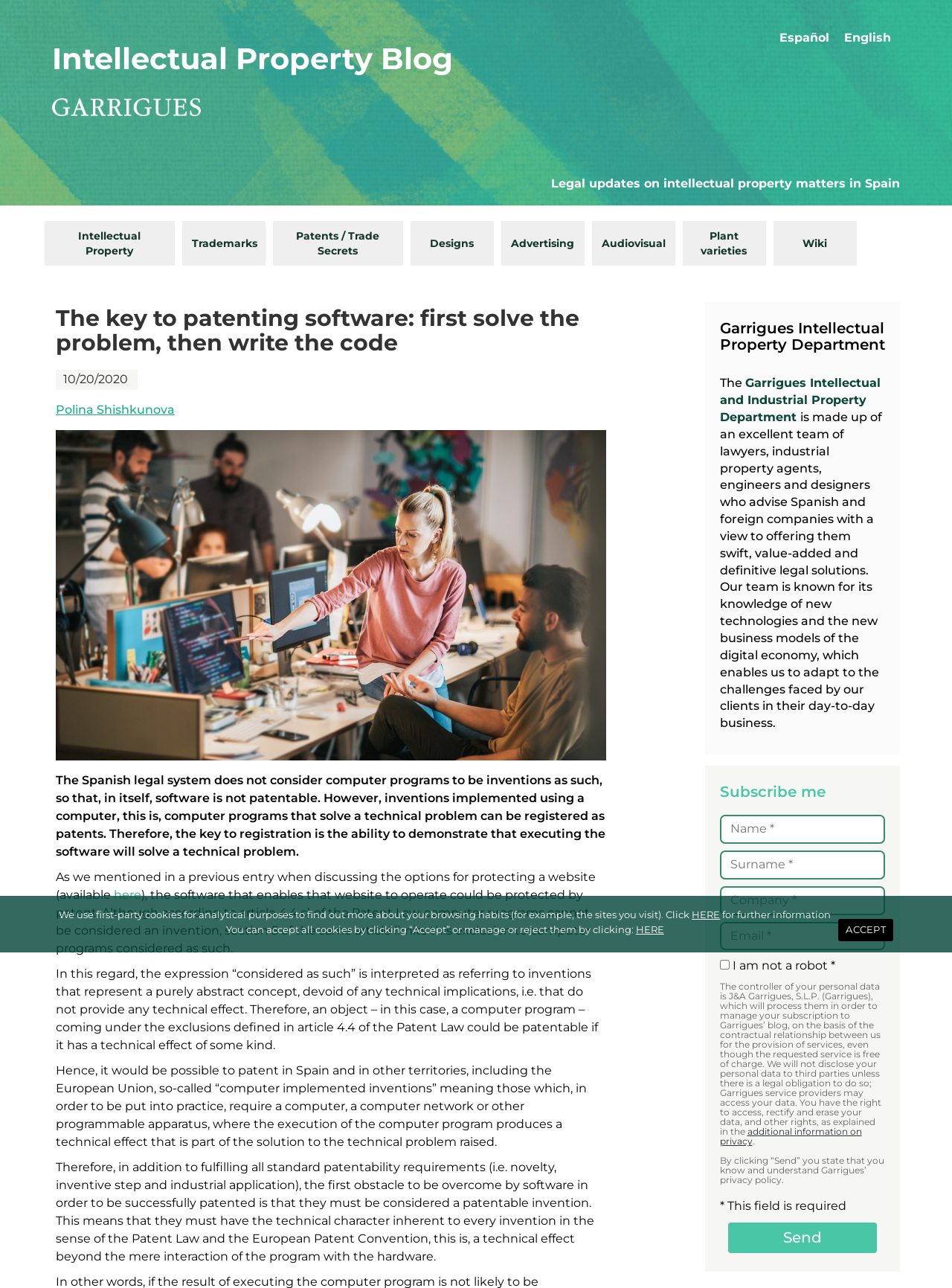Show the bounding box coordinates of the region that should be clicked to follow the instruction: "Click the 'Patents / Trade Secrets' link."

[0.287, 0.172, 0.423, 0.206]